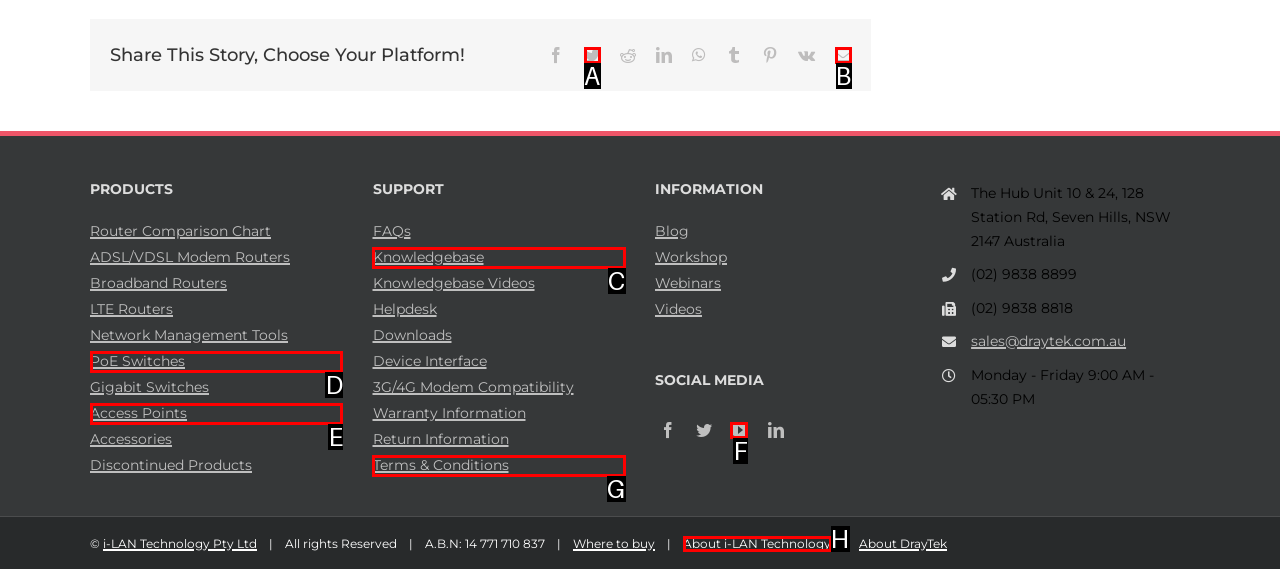Which UI element's letter should be clicked to achieve the task: Visit DrayTek on YouTube
Provide the letter of the correct choice directly.

F